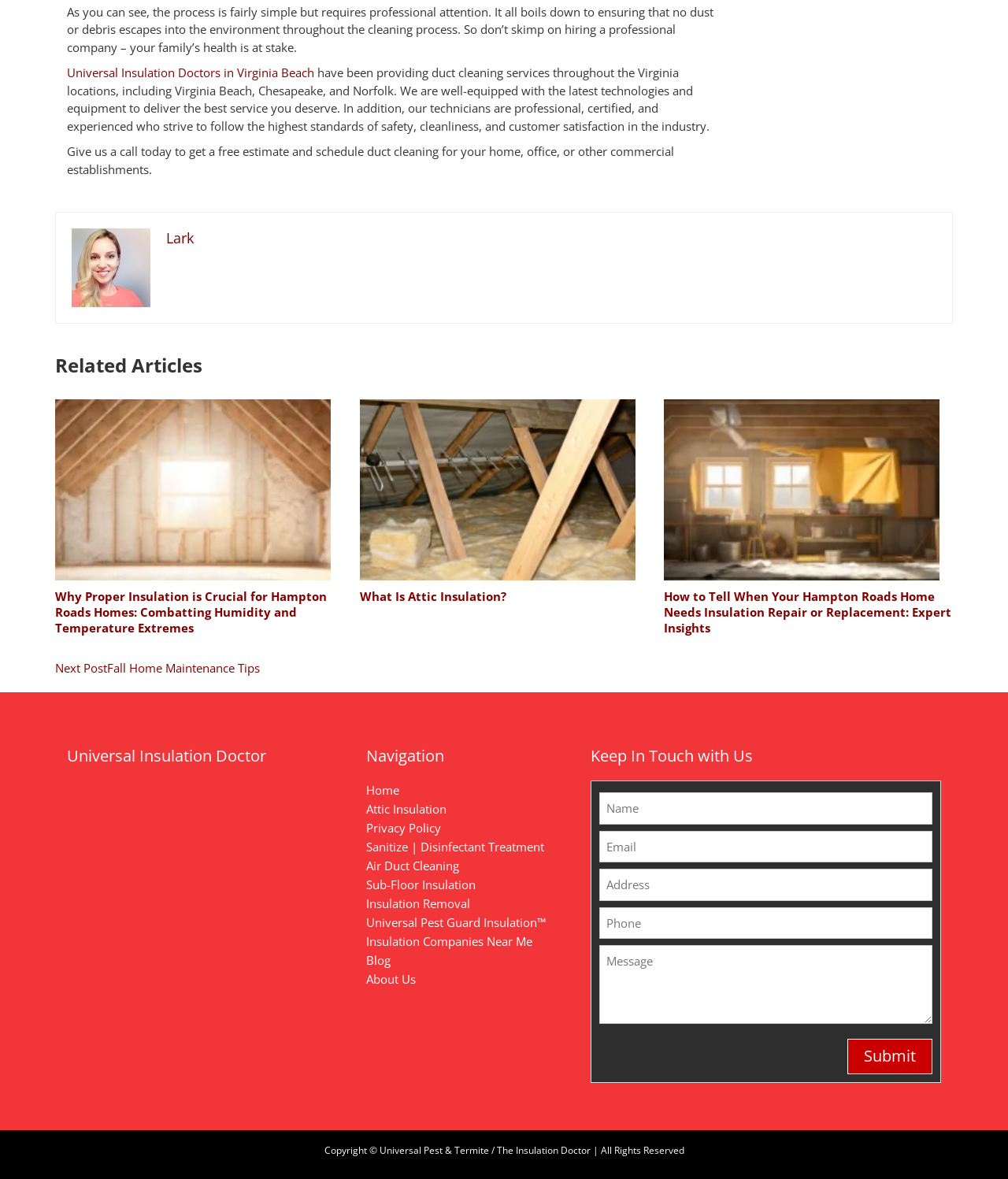Find and specify the bounding box coordinates that correspond to the clickable region for the instruction: "Click the 'Home' link in the navigation".

[0.363, 0.664, 0.396, 0.677]